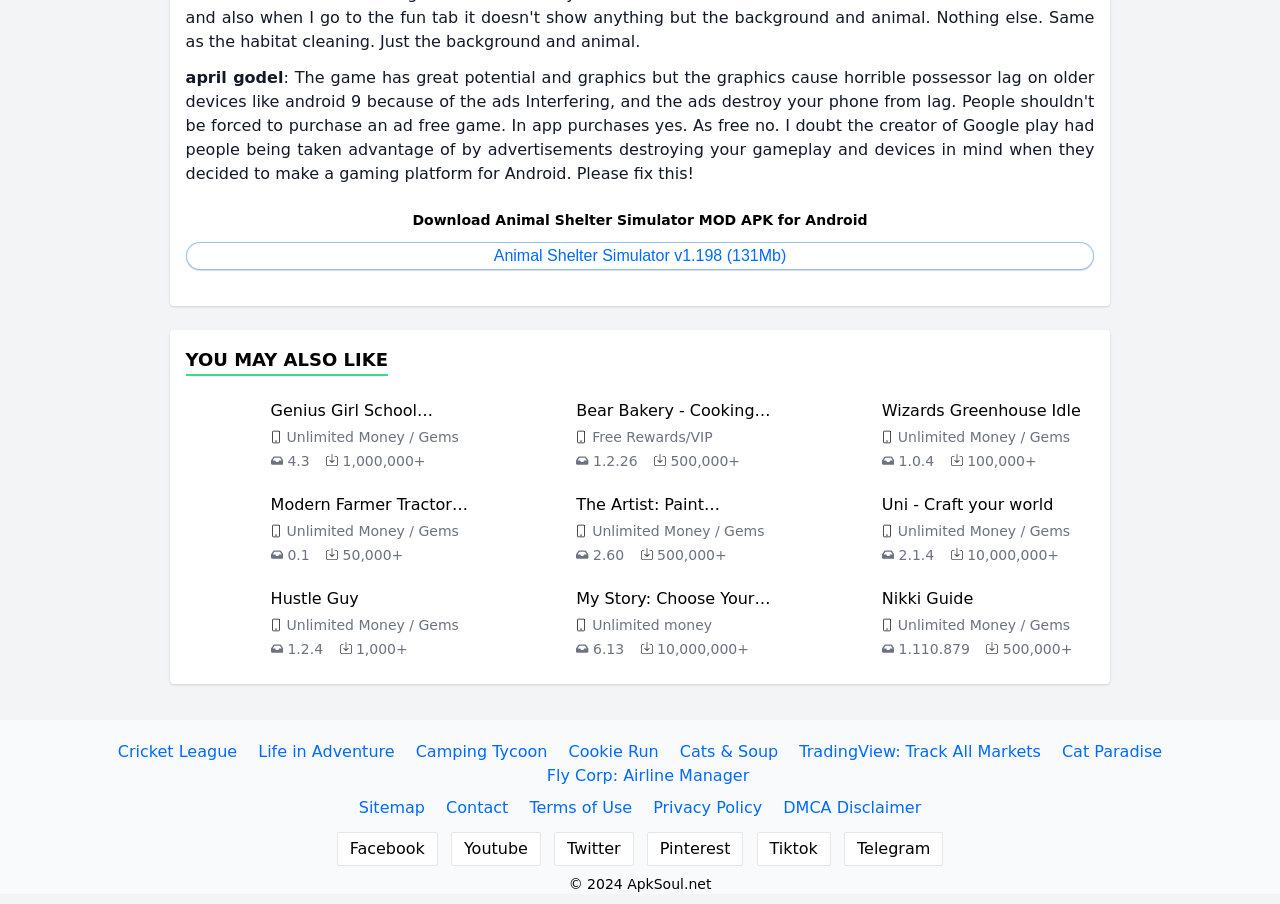Locate the bounding box coordinates of the clickable part needed for the task: "View Genius Girl School Simulator details".

[0.145, 0.435, 0.377, 0.53]